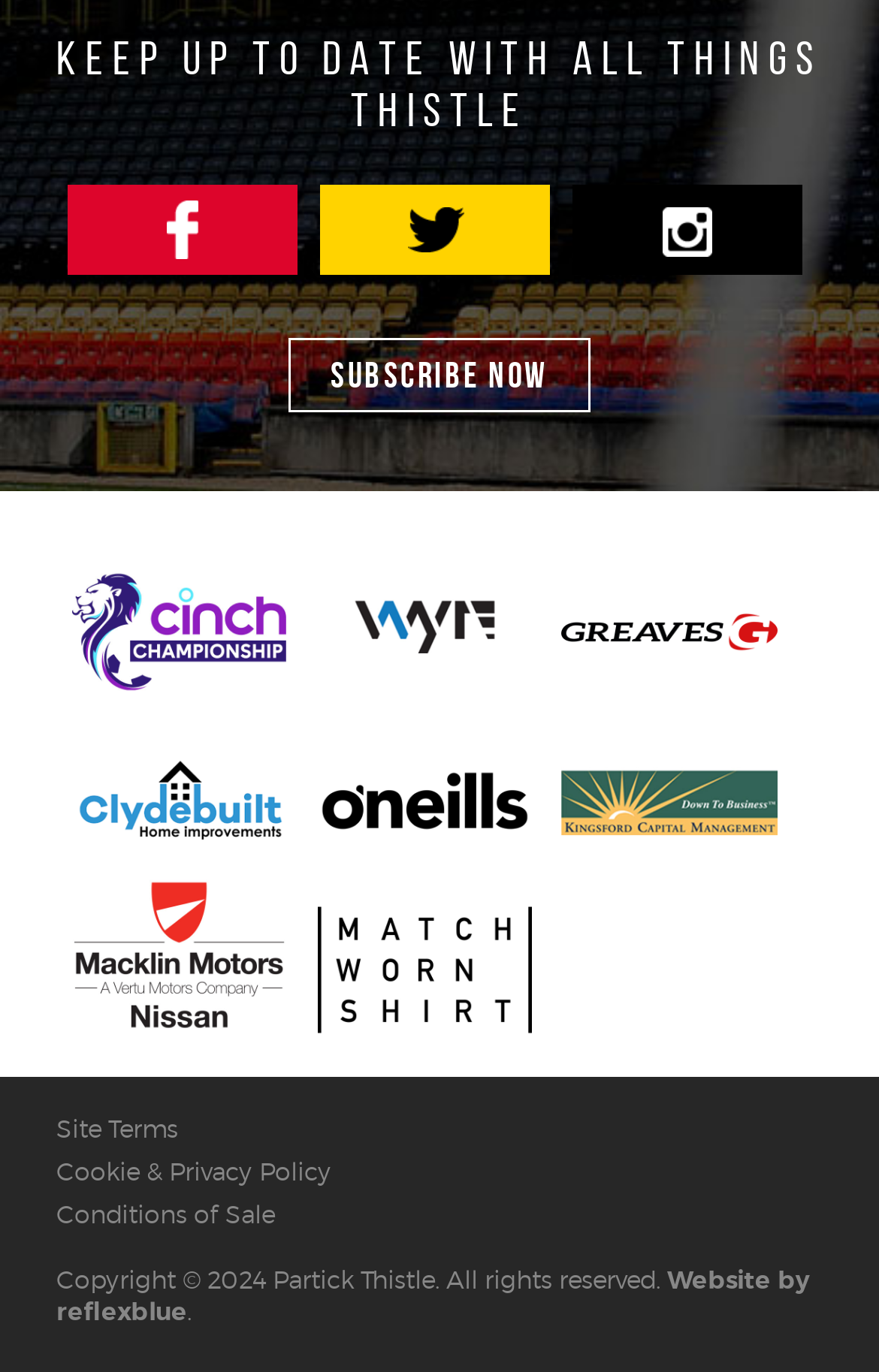Determine the bounding box coordinates for the element that should be clicked to follow this instruction: "Subscribe to the newsletter". The coordinates should be given as four float numbers between 0 and 1, in the format [left, top, right, bottom].

[0.328, 0.246, 0.672, 0.3]